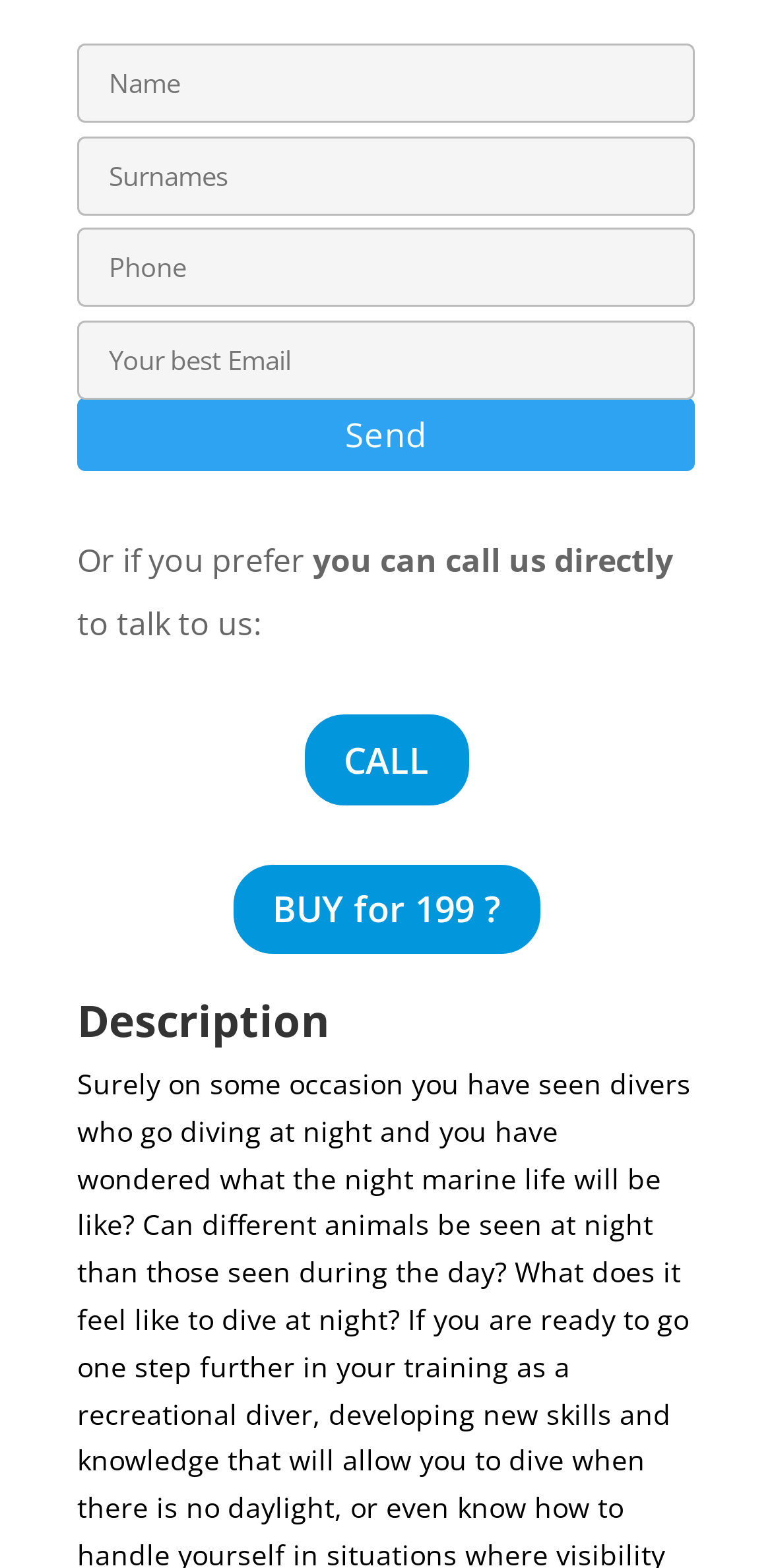What is the alternative to filling out the form?
Give a comprehensive and detailed explanation for the question.

The webpage provides an alternative to filling out the form by calling directly, as indicated by the text 'or if you prefer, you can call us directly'.